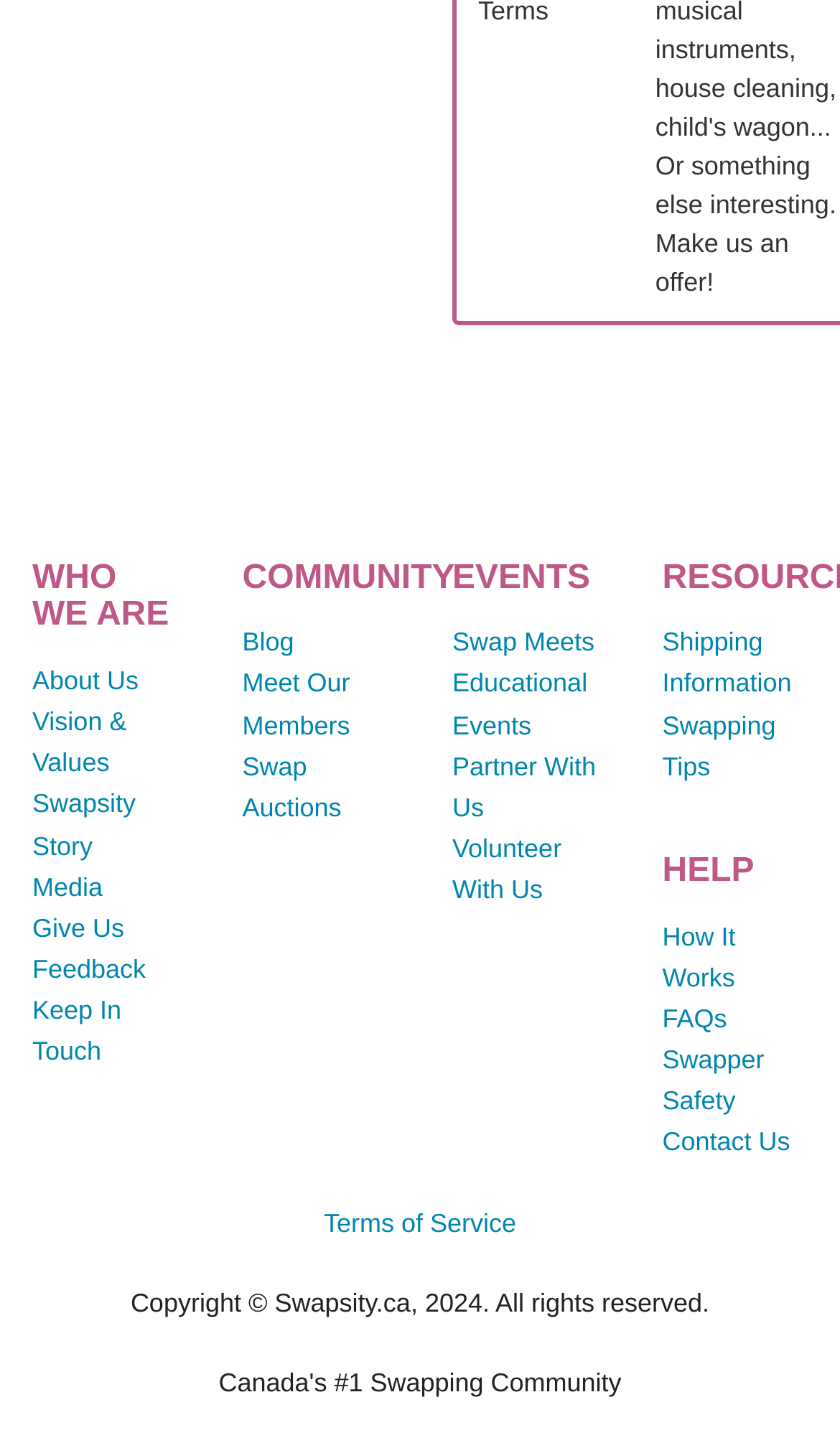How many main categories are there?
Please provide a single word or phrase as your answer based on the image.

4